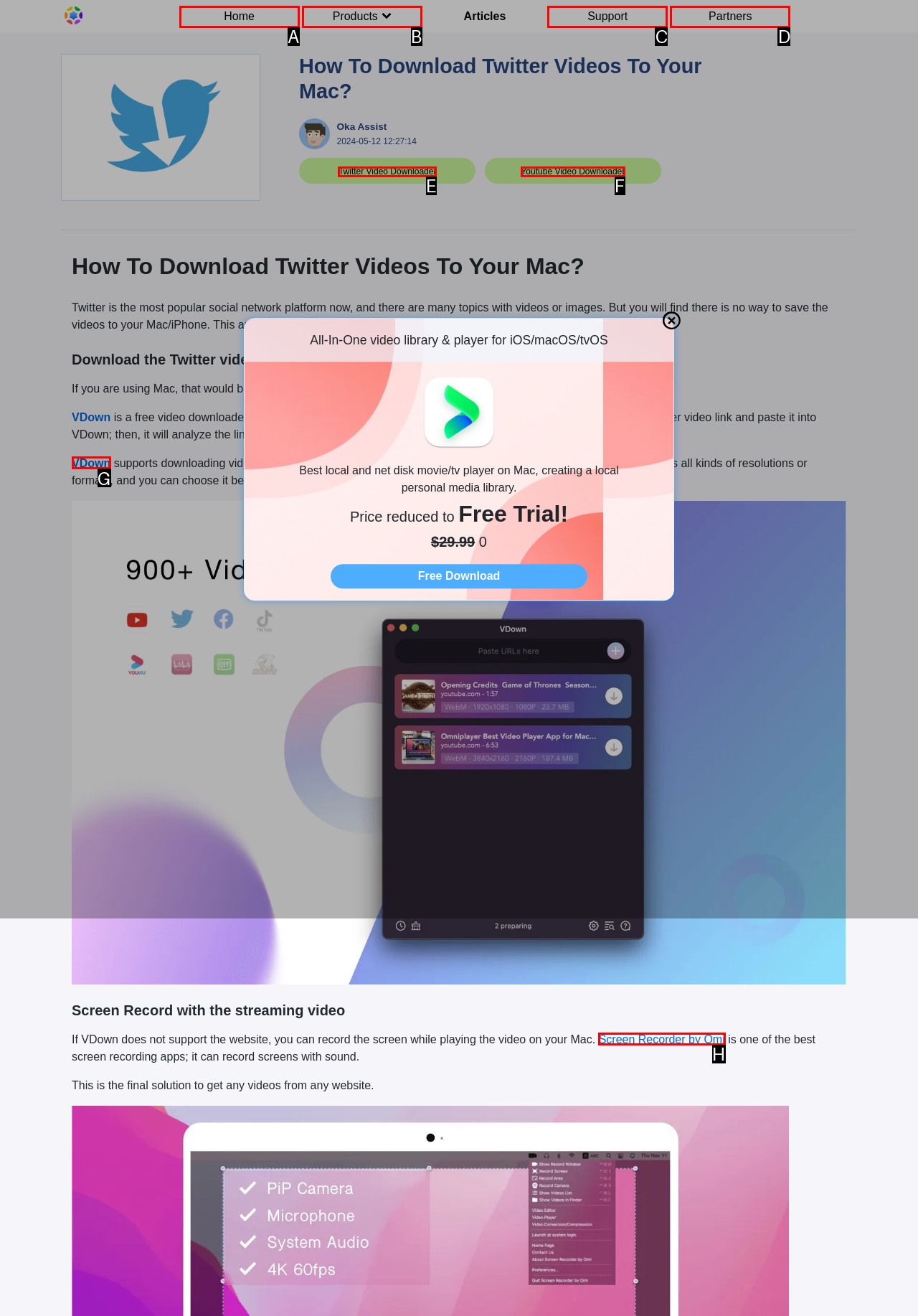Tell me the letter of the UI element I should click to accomplish the task: Click the 'Screen Recorder by Omi' link based on the choices provided in the screenshot.

H